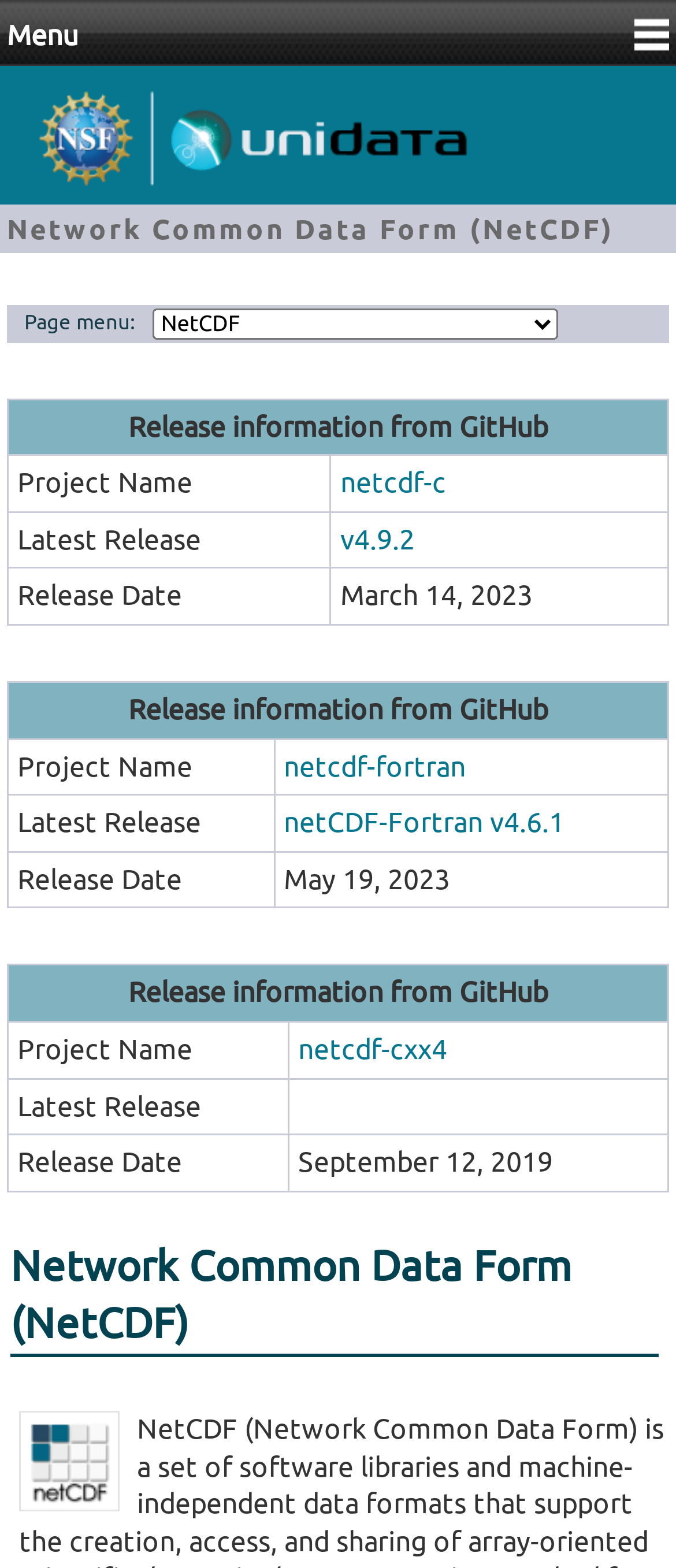Based on the image, please respond to the question with as much detail as possible:
What is the release date of netcdf-fortran?

I searched for the release information of netcdf-fortran in the tables and found the release date to be May 19, 2023.